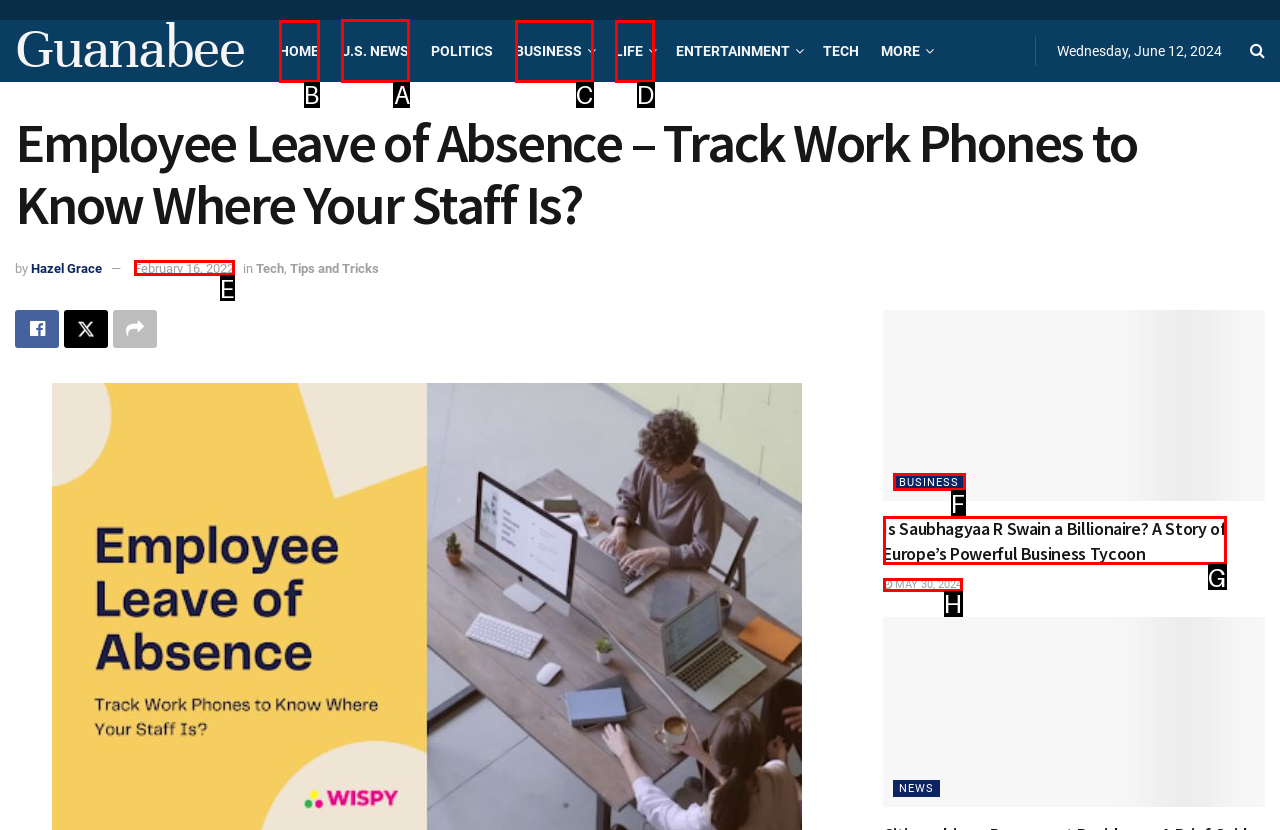Figure out which option to click to perform the following task: Go to U.S. NEWS
Provide the letter of the correct option in your response.

A